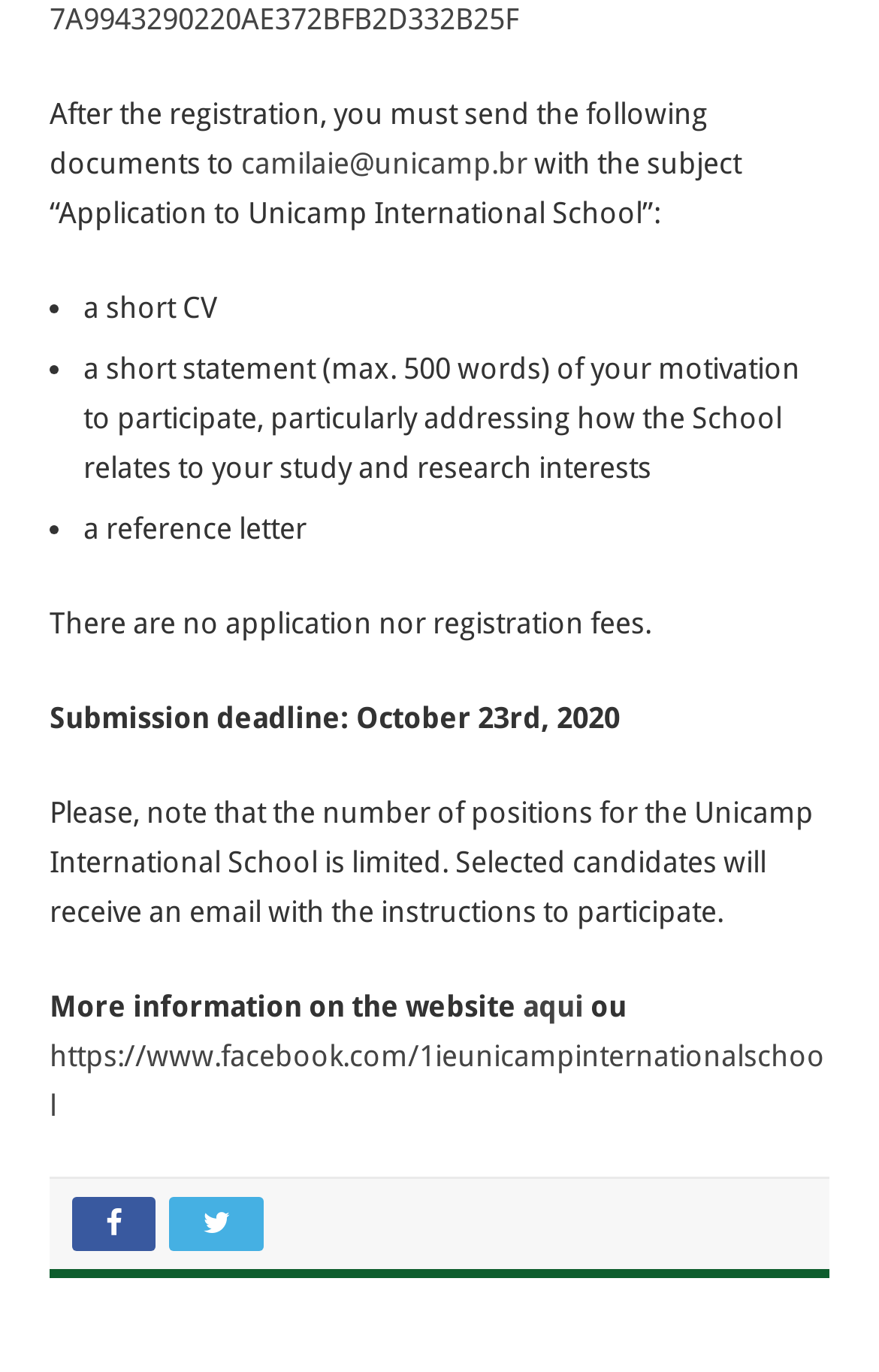Refer to the image and provide a thorough answer to this question:
Is there an application fee for the Unicamp International School?

I read the sentence 'There are no application nor registration fees.' on the webpage, which indicates that there is no application fee for the Unicamp International School.